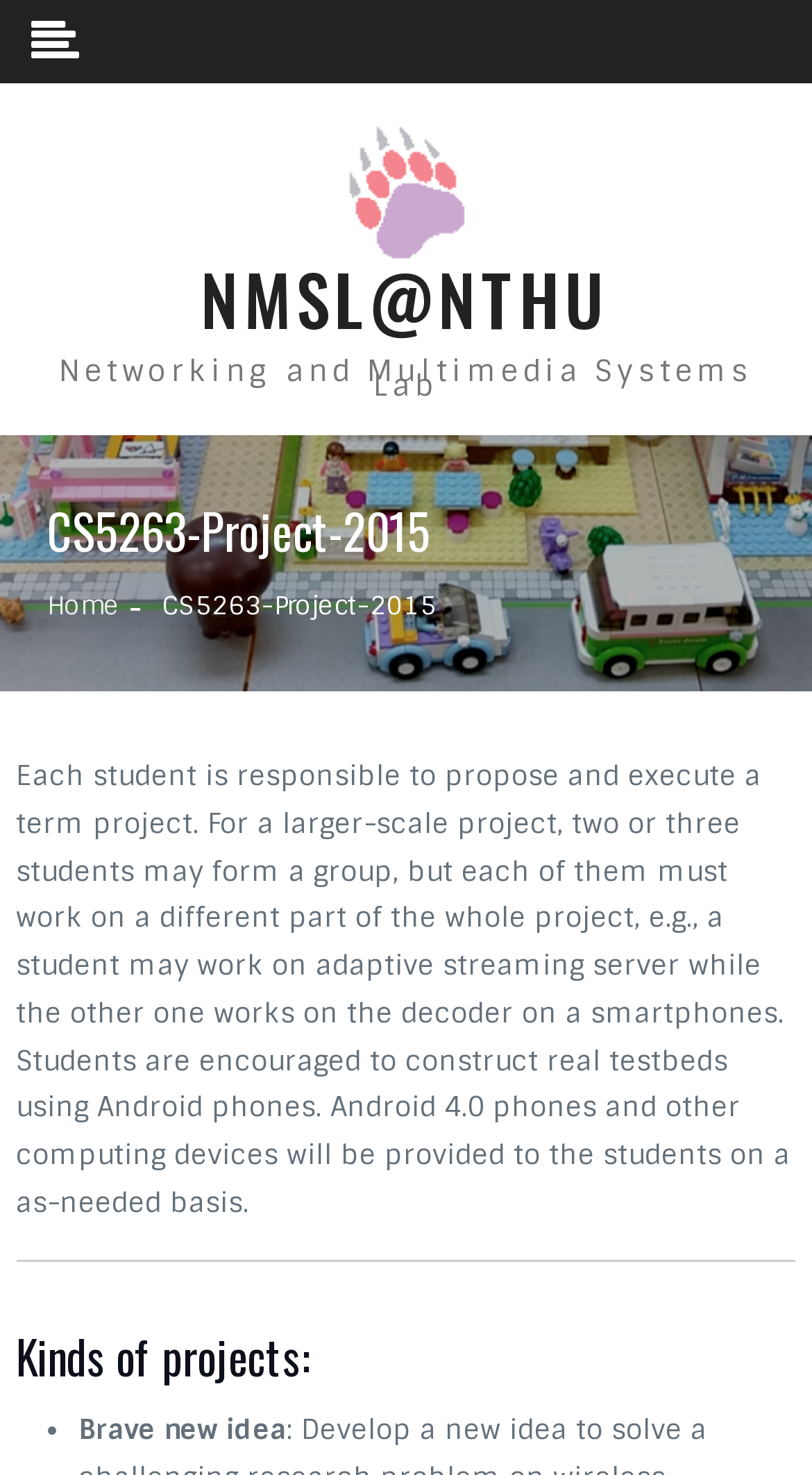Determine the bounding box coordinates for the UI element matching this description: "parent_node: NMSL@NTHU".

[0.308, 0.085, 0.692, 0.179]